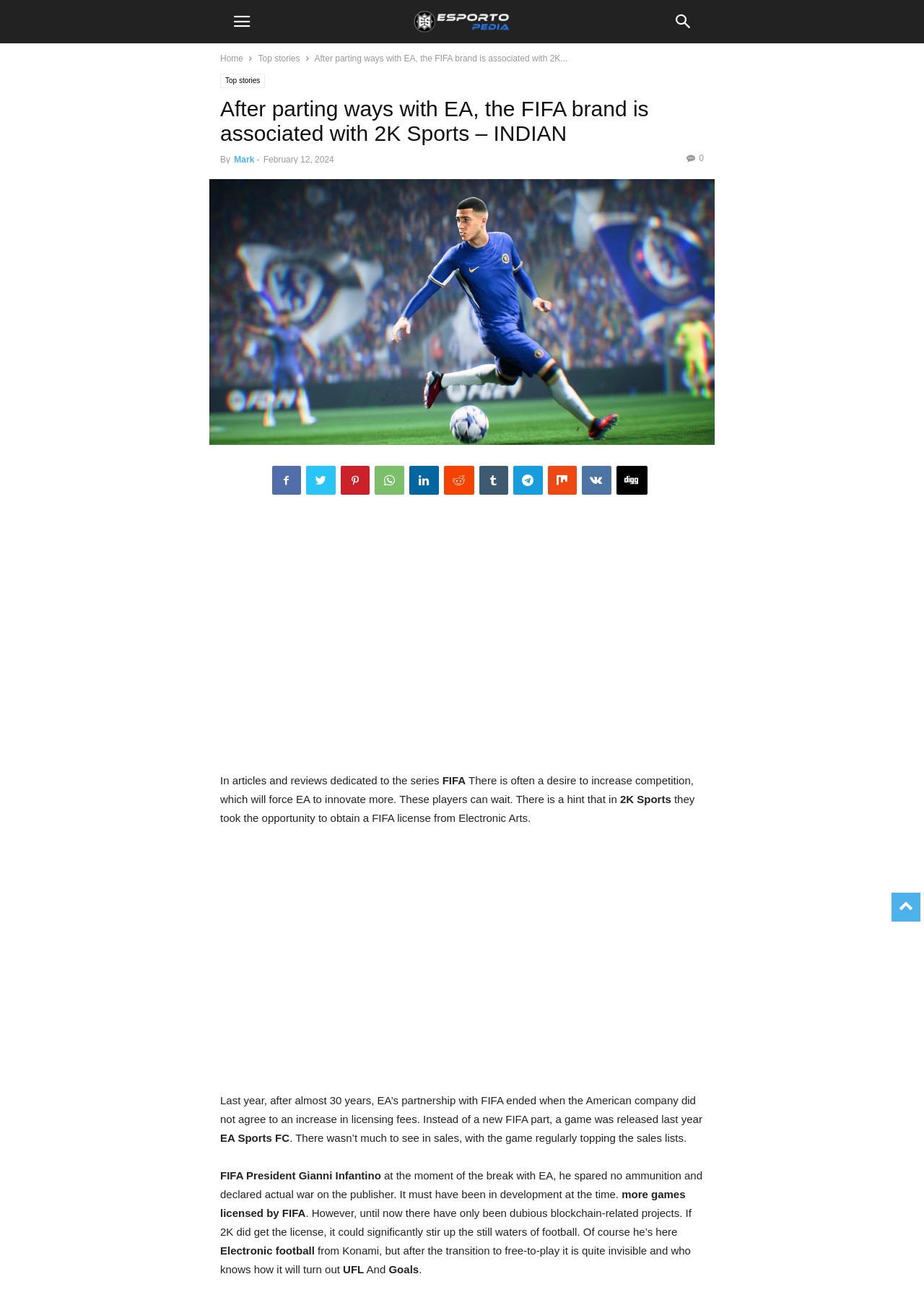What is the date of the article?
Kindly offer a comprehensive and detailed response to the question.

The date of the article can be found in the article's metadata, where it says 'February 12, 2024'. This indicates that the article was published on this date.